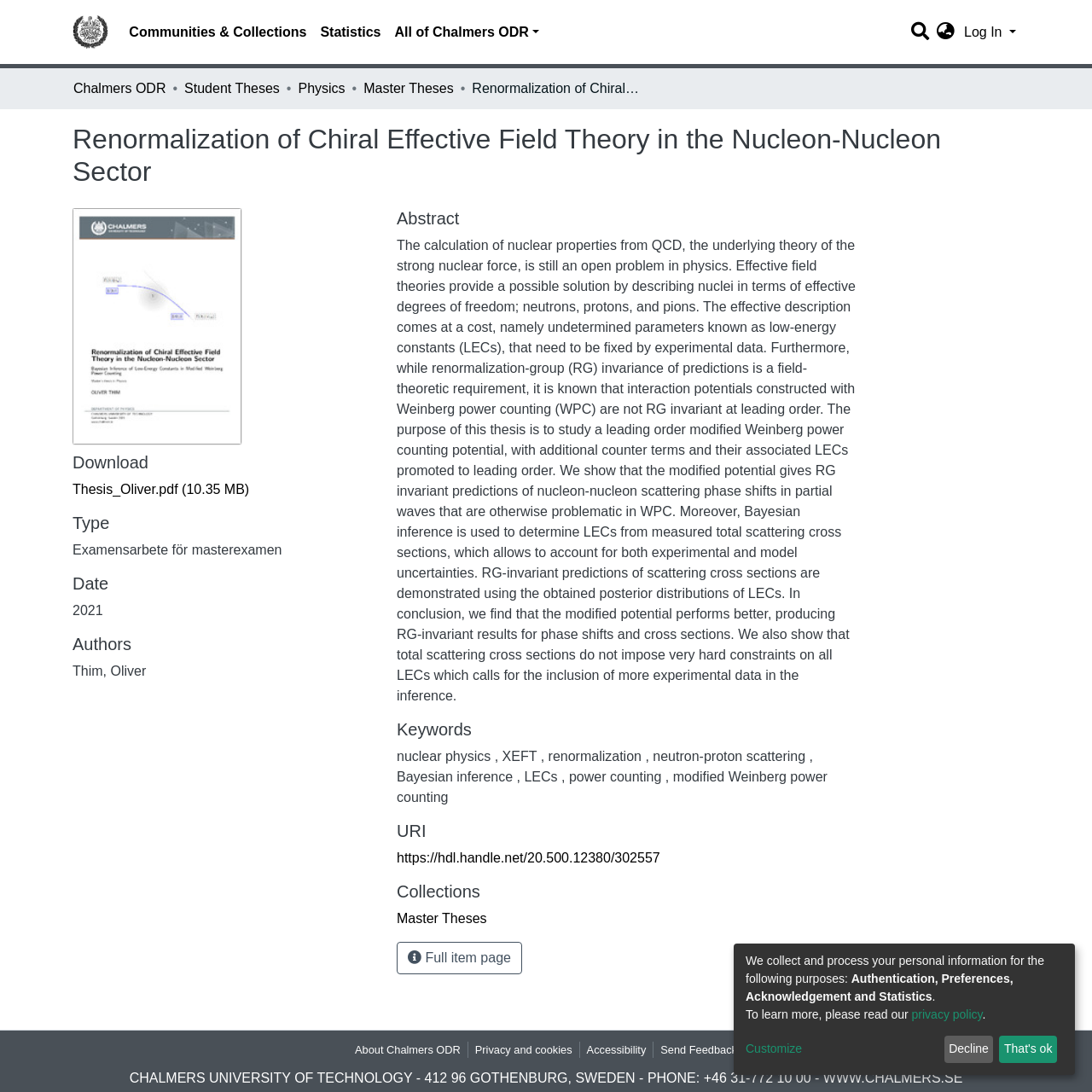Locate the bounding box coordinates of the element's region that should be clicked to carry out the following instruction: "Search for something". The coordinates need to be four float numbers between 0 and 1, i.e., [left, top, right, bottom].

[0.829, 0.014, 0.853, 0.044]